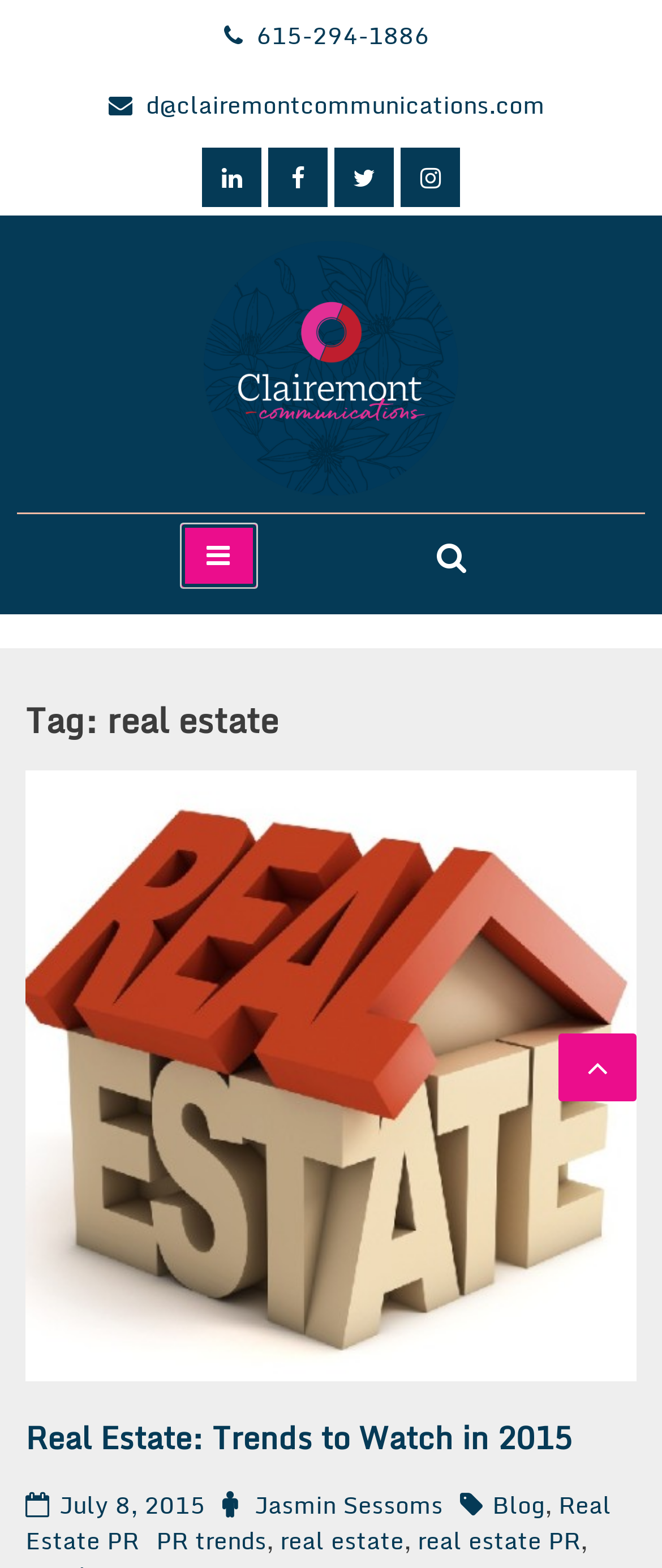Identify the bounding box coordinates for the element you need to click to achieve the following task: "Send an email". Provide the bounding box coordinates as four float numbers between 0 and 1, in the form [left, top, right, bottom].

[0.221, 0.054, 0.823, 0.079]